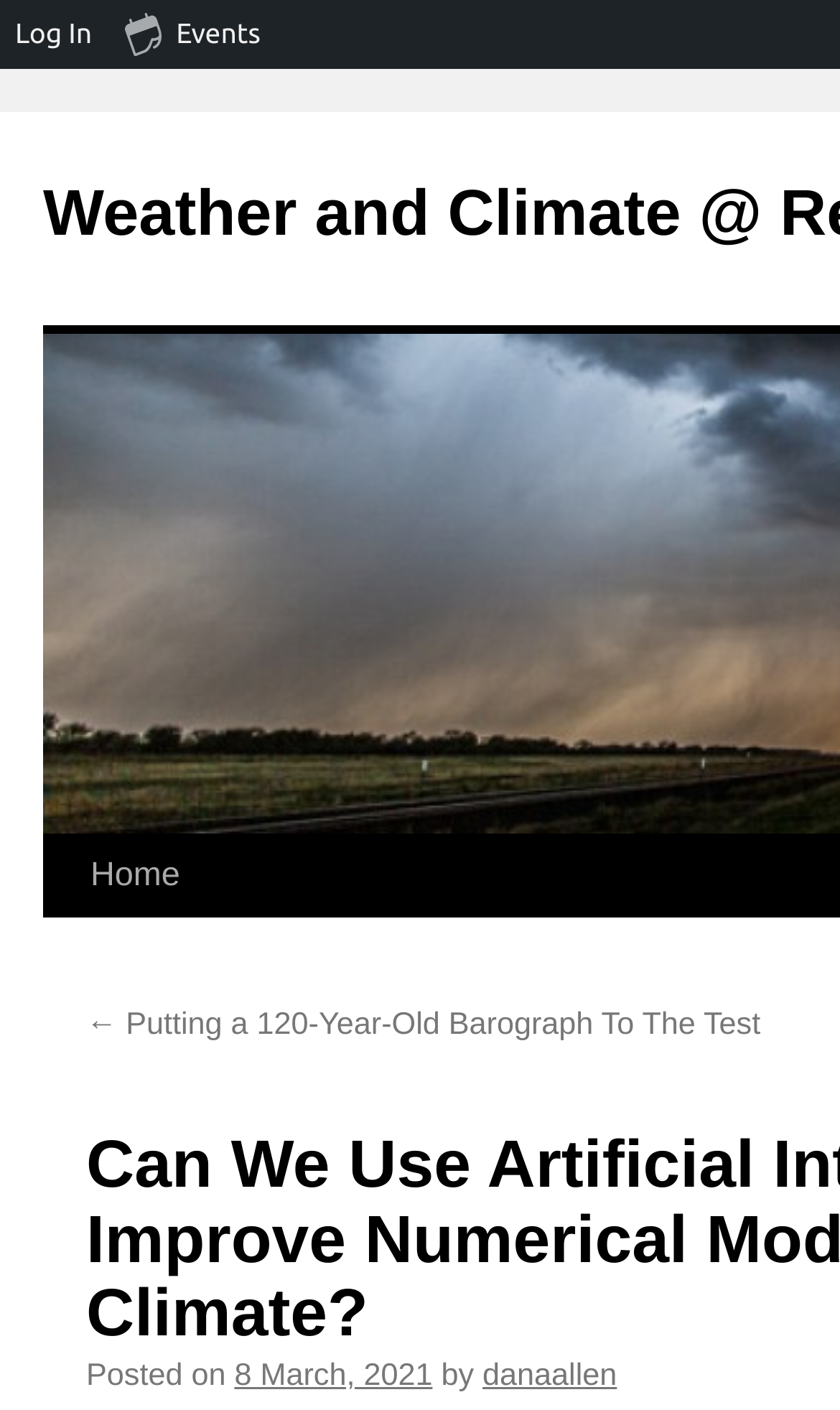What is the main heading displayed on the webpage? Please provide the text.

Can We Use Artificial Intelligence To Improve Numerical Models Of The Climate?